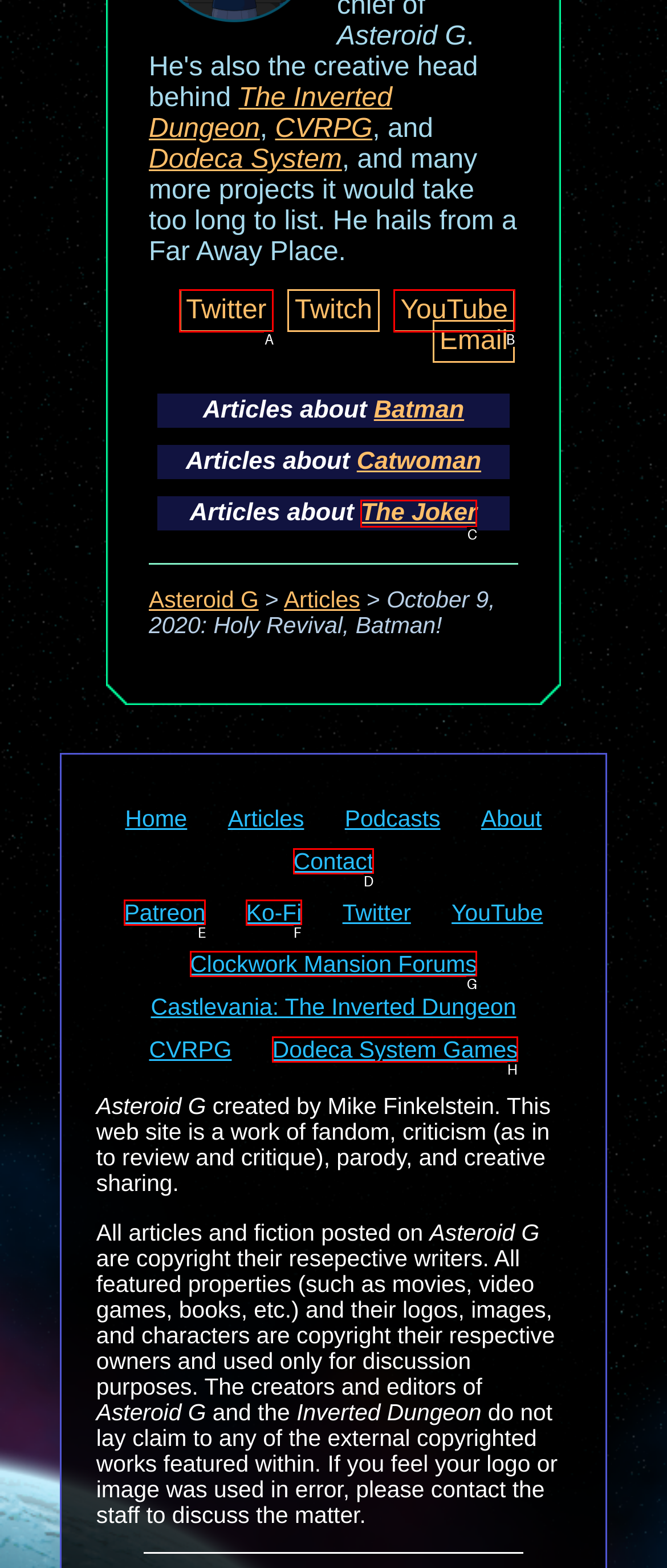Tell me which one HTML element best matches the description: Clockwork Mansion Forums
Answer with the option's letter from the given choices directly.

G